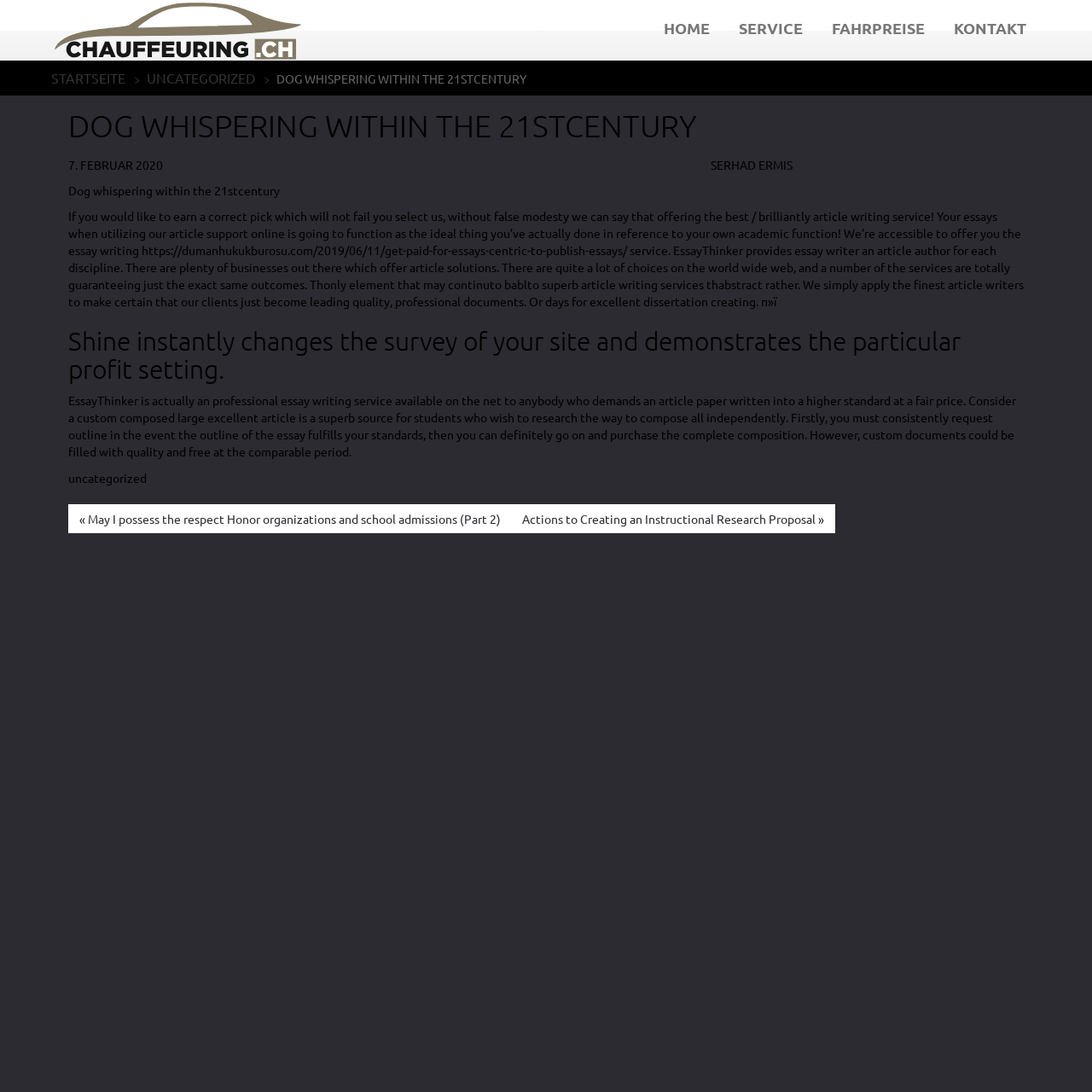Please specify the bounding box coordinates of the clickable region to carry out the following instruction: "Visit the Chauffeuring page". The coordinates should be four float numbers between 0 and 1, in the format [left, top, right, bottom].

[0.047, 0.0, 0.281, 0.055]